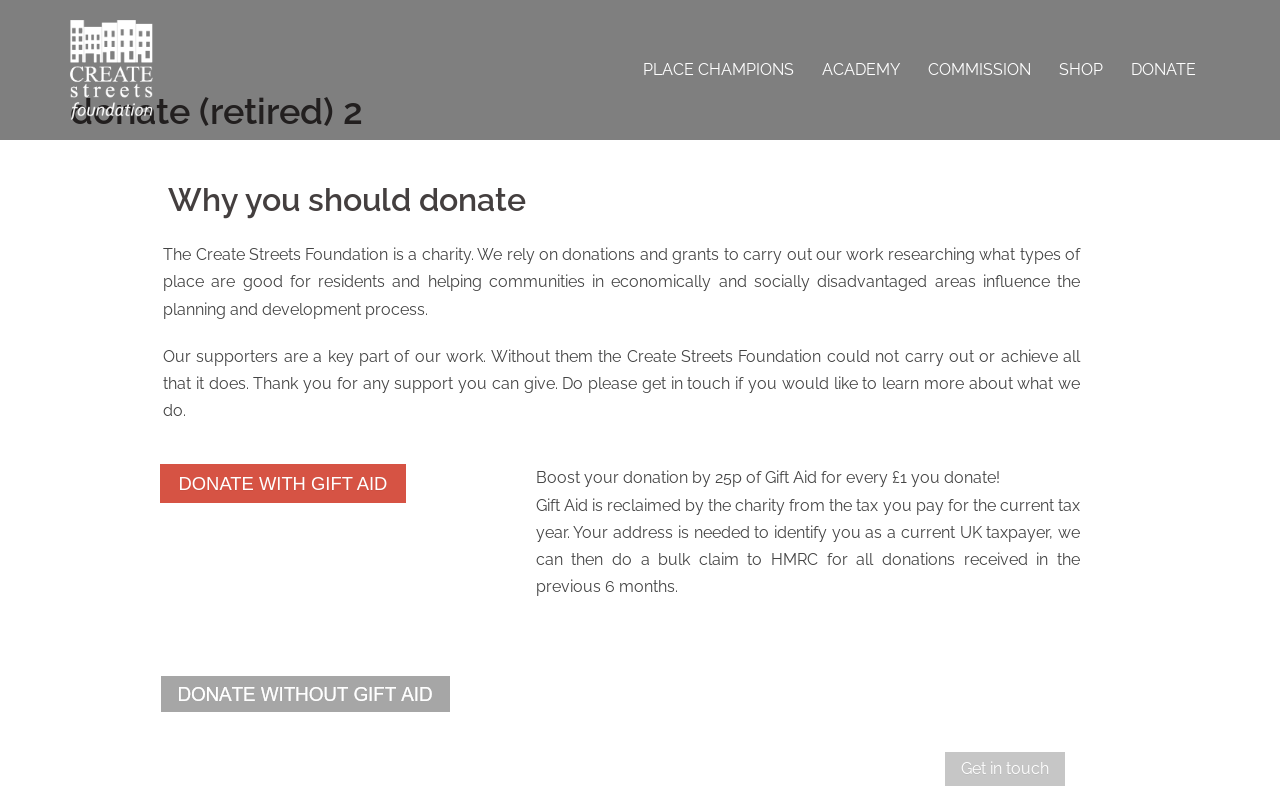Find the bounding box of the web element that fits this description: "title="Create Streets Foundation"".

[0.055, 0.075, 0.12, 0.099]